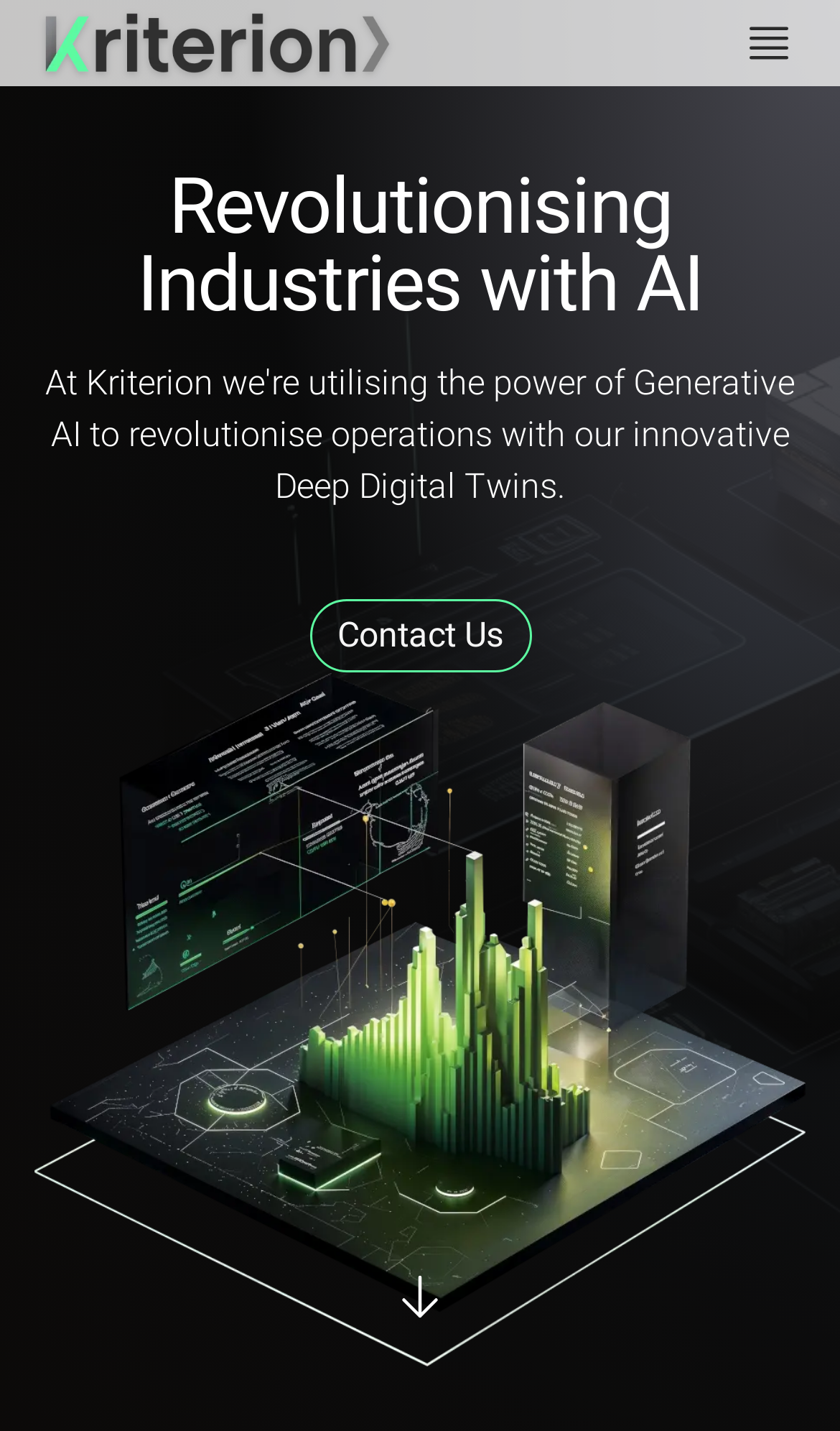Identify the main heading from the webpage and provide its text content.

Revolutionising Industries with AI